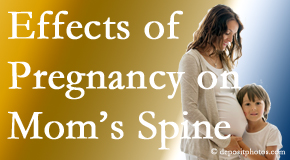Generate a complete and detailed caption for the image.

The image features a mother gently cradling her baby bump, symbolizing the profound changes and challenges that pregnancy brings to a woman's body, particularly her spine. The text overlay reads "Effects of Pregnancy on Mom's Spine," highlighting the focus on how pregnancy can impact spinal health. The warm, blended background colors reflect a nurturing atmosphere, emphasizing the connection between maternal health and the well-being of future generations. This imagery aligns with the Lombardy Chiropractic Clinic's commitment to addressing pregnancy-related back pain and the importance of gentle, effective chiropractic care for mothers at all stages.